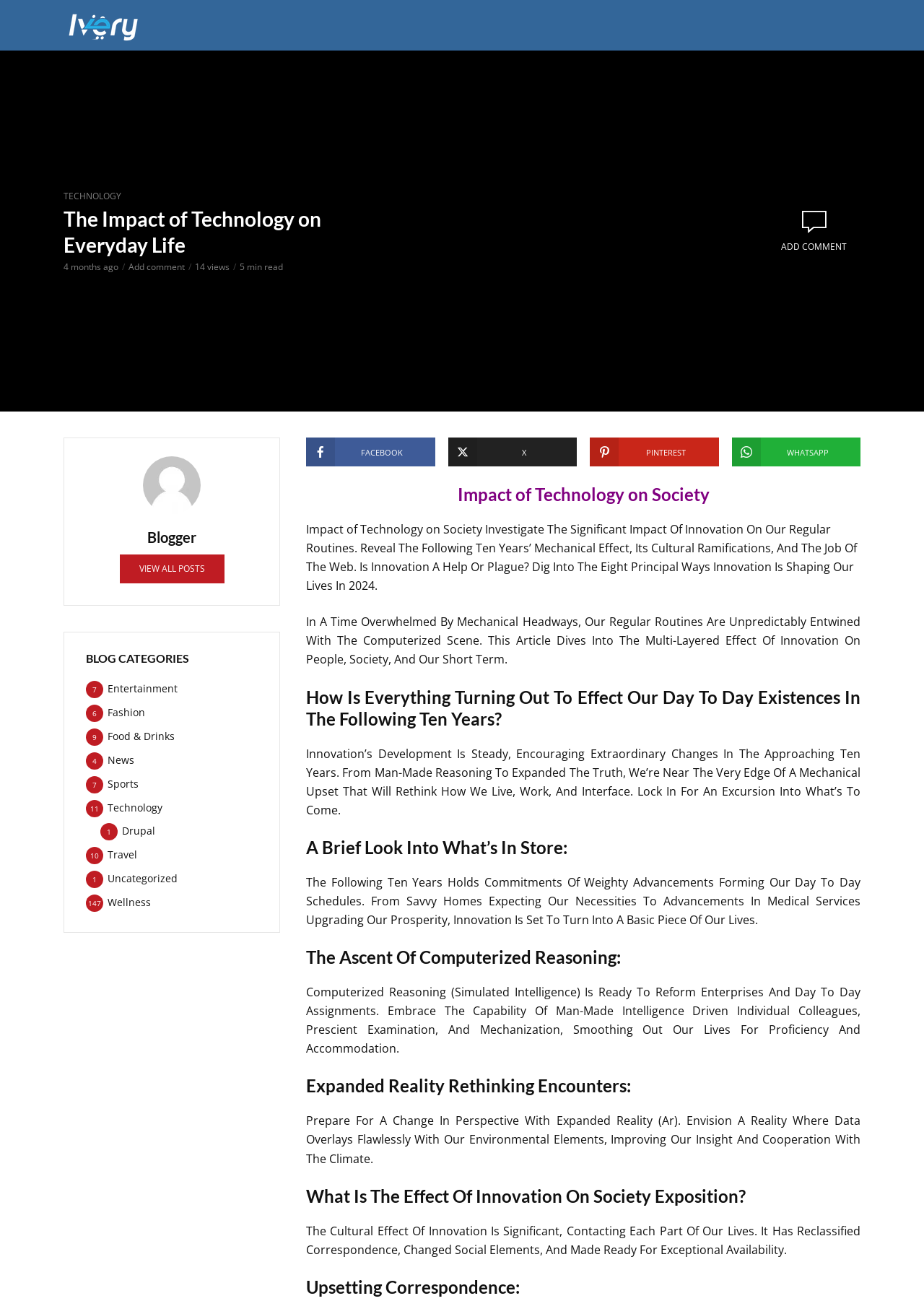Please identify the bounding box coordinates of the clickable element to fulfill the following instruction: "View all posts". The coordinates should be four float numbers between 0 and 1, i.e., [left, top, right, bottom].

[0.129, 0.426, 0.243, 0.448]